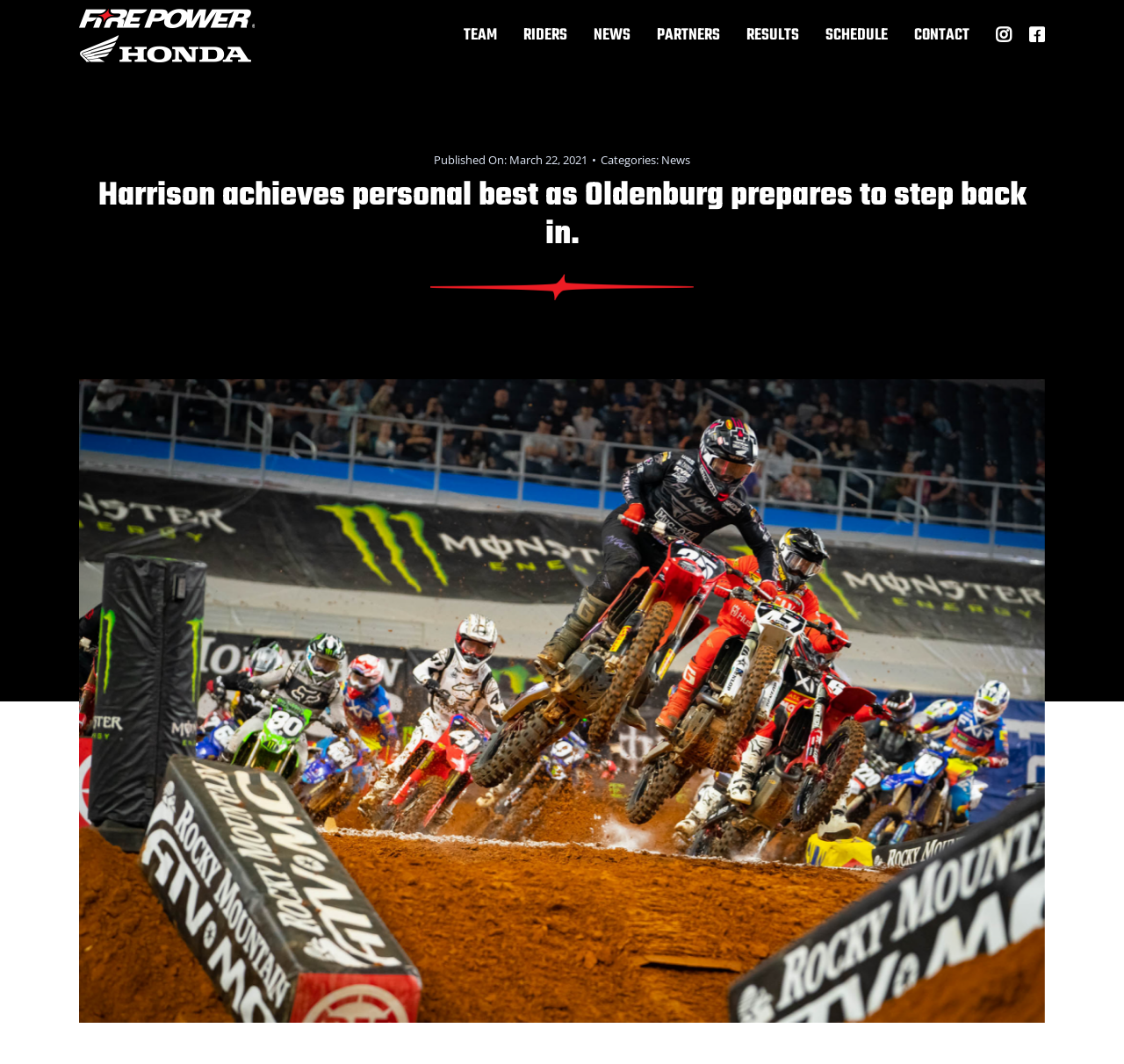Write an extensive caption that covers every aspect of the webpage.

The webpage is about Firepower Honda Racing, with a focus on a specific news article. At the top left, there is a logo of Firepower Honda Racing, which is also a link. Next to the logo, there is a main navigation menu with 8 links: TEAM, RIDERS, NEWS, PARTNERS, RESULTS, SCHEDULE, CONTACT, and an empty link.

Below the navigation menu, there is a publication date "March 22, 2021" followed by a category label "News". The main heading of the article "Harrison achieves personal best as Oldenburg prepares to step back in." is located below the publication date.

There are two images on the page. One is a small image located above the main heading, and the other is a large image that takes up most of the page's content area, spanning from the top to the bottom of the page.

The overall structure of the page is divided into two main sections: the top section contains the logo, navigation menu, and publication information, while the bottom section is dedicated to the news article with a heading and two images.